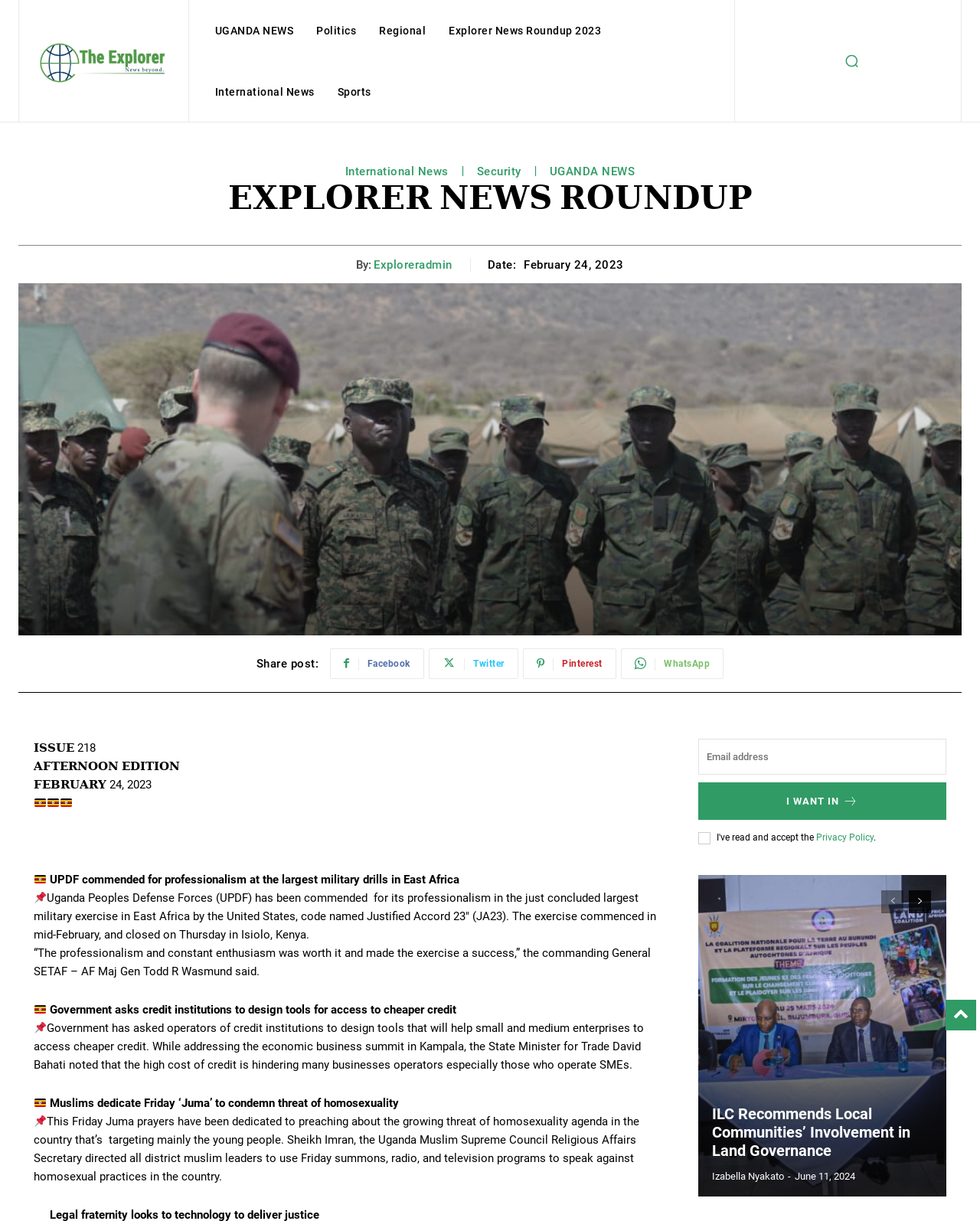Provide the text content of the webpage's main heading.

𝐄𝐗𝐏𝐋𝐎𝐑𝐄𝐑 𝐍𝐄𝐖𝐒 𝐑𝐎𝐔𝐍𝐃𝐔𝐏